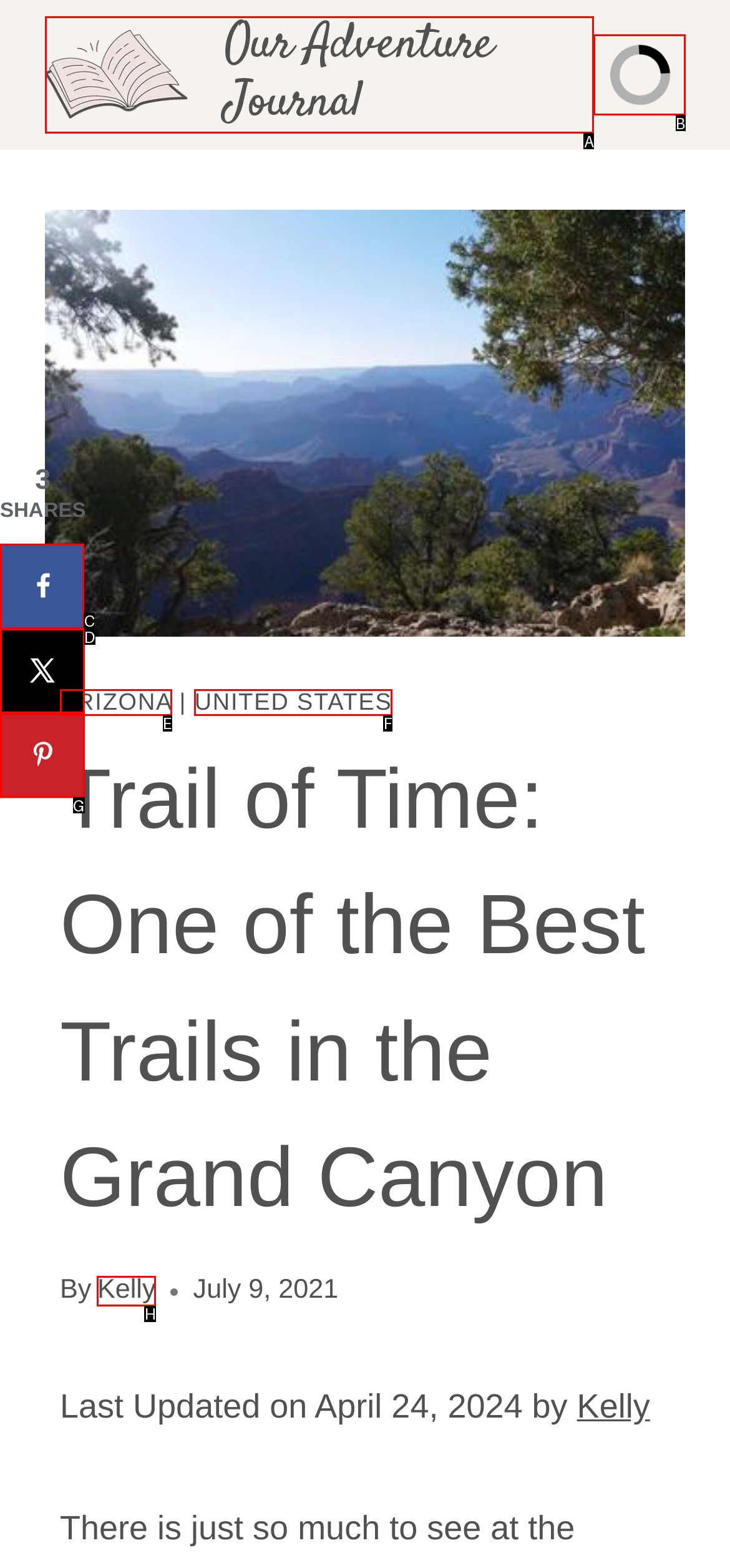Determine the letter of the element to click to accomplish this task: Type a message. Respond with the letter.

None